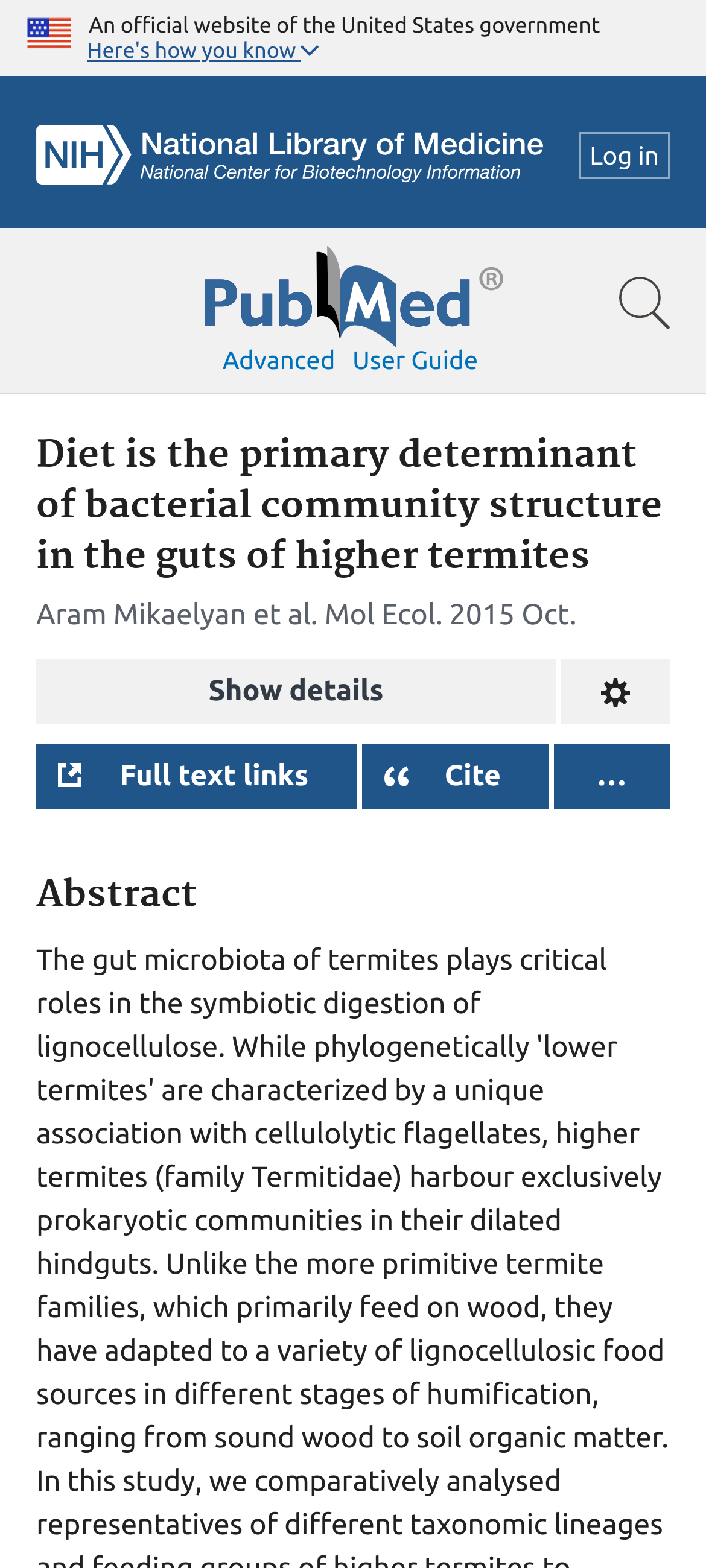Please locate the bounding box coordinates of the element that should be clicked to complete the given instruction: "Log in".

[0.82, 0.084, 0.949, 0.114]